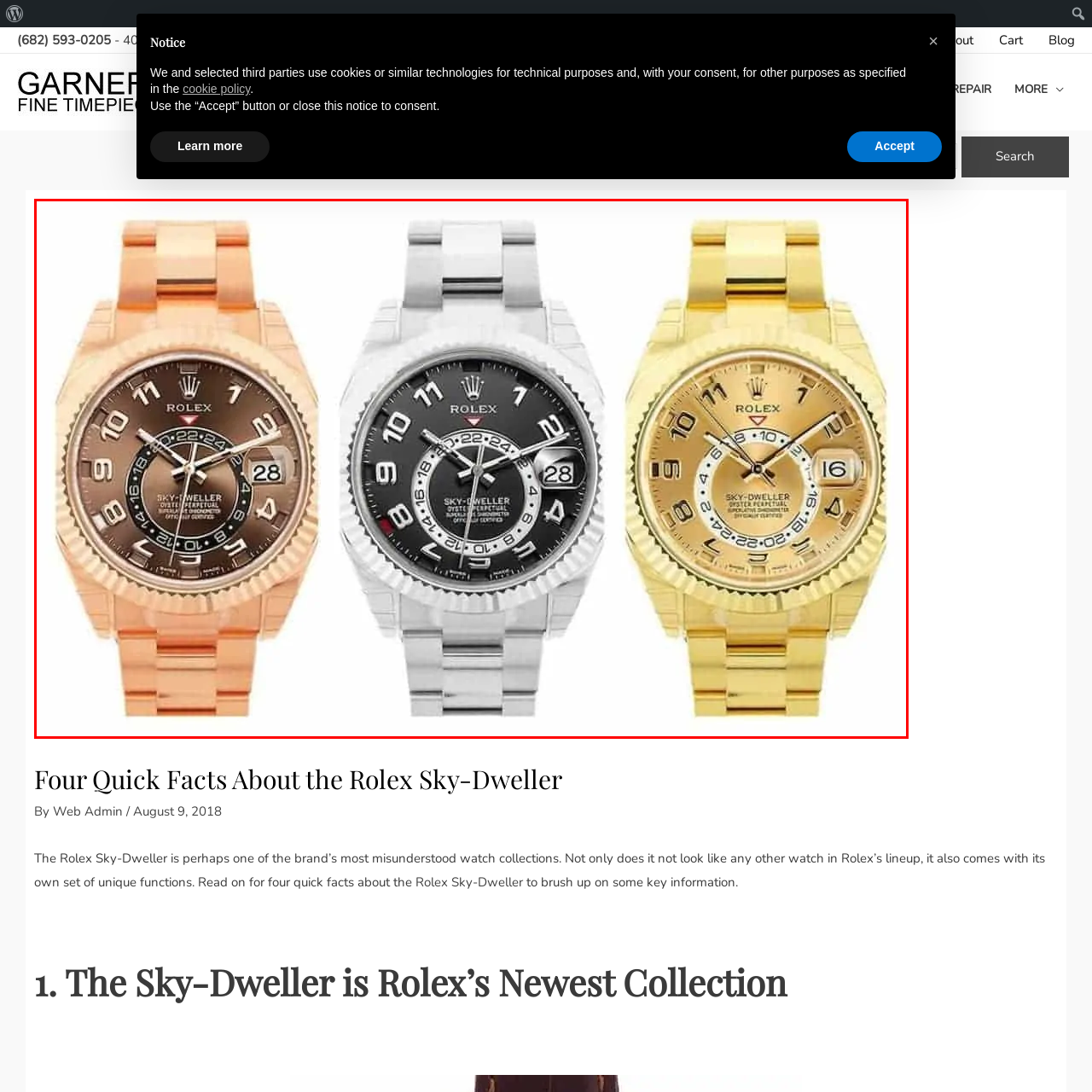Please provide a comprehensive description of the image highlighted by the red bounding box.

The image showcases three stunning Rolex Sky-Dweller watches, each featuring distinct color variations and design elements that highlight the sophistication of this iconic timepiece collection. 

On the left, the rose gold model boasts a rich brown dial with large, easy-to-read numerals and a date function prominently displayed at the 3 o'clock position, set against a backdrop of intricate detailing. The middle watch shines in a sleek silver finish, presenting a striking black dial that enhances its modern aesthetic with contrasting white markers, also equipped with a date display. On the right, the luxurious yellow gold version features a vibrant gold dial with a two-tone finish, presenting a bold and classic look that embodies elegance.

All models are styled with a classic Oyster case and a unique fluted bezel, while the conspicuous "SKY-DWELLER" label signifies their advanced features, including dual time zone displays and an innovative annual calendar. This image captures the essence of luxury and craftsmanship that Rolex is revered for, exemplifying the brand's commitment to precision and style.